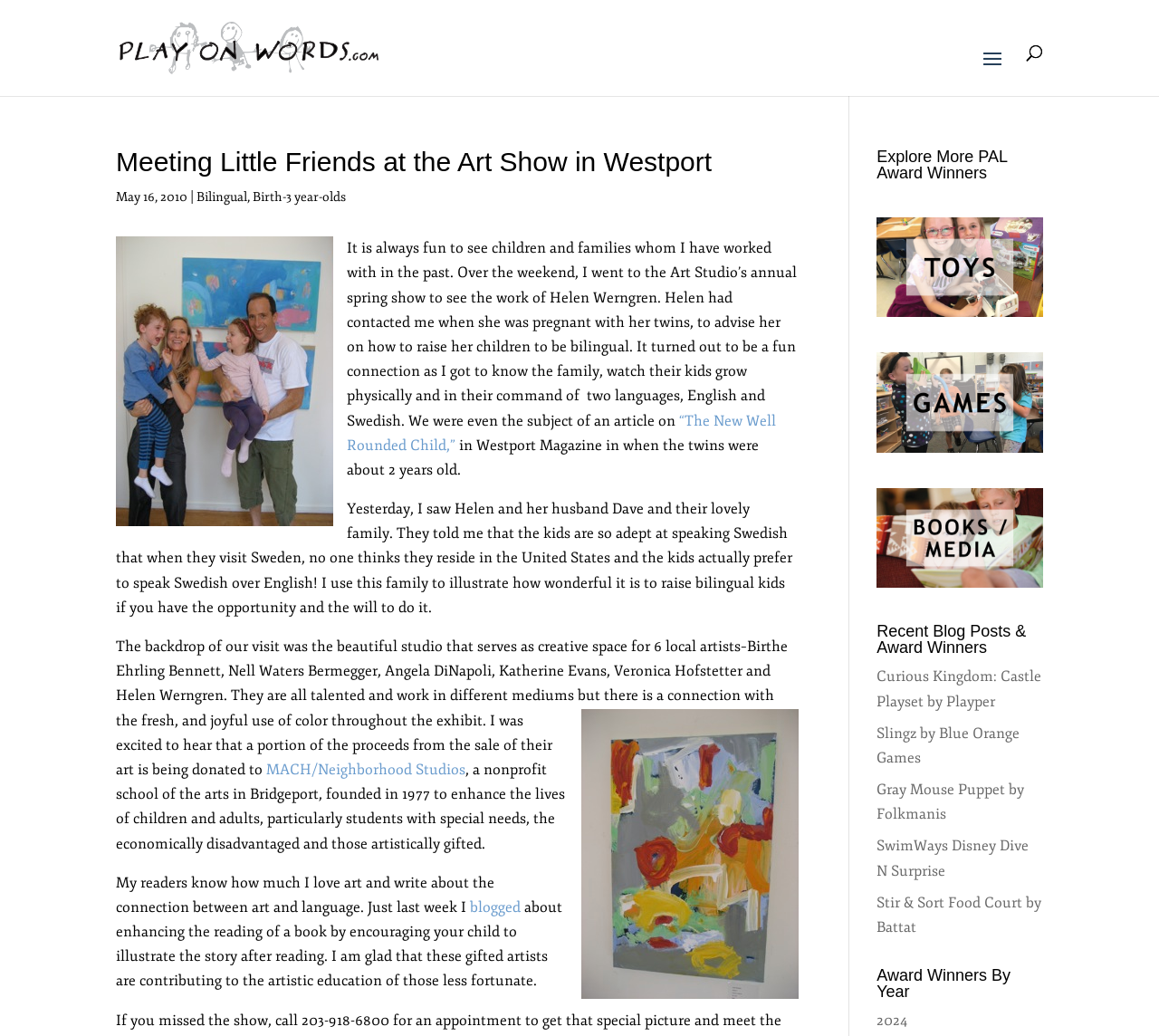What is the topic of the author's previous blog post?
Give a detailed response to the question by analyzing the screenshot.

The article mentions that the author blogged about enhancing the reading of a book by encouraging children to illustrate the story after reading, which suggests that the topic of the previous blog post is related to art and language development.